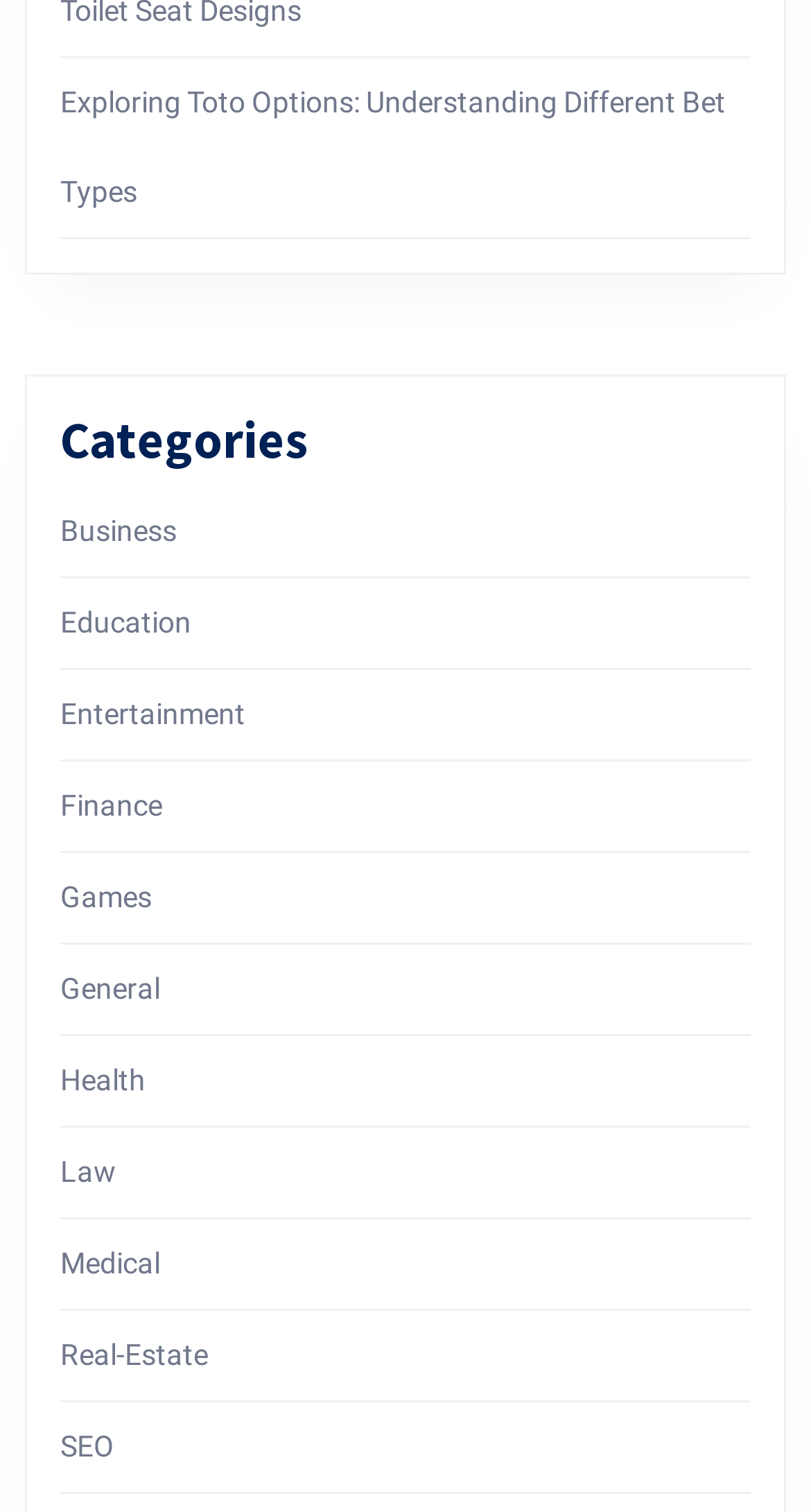Show the bounding box coordinates for the HTML element as described: "Entertainment".

[0.074, 0.461, 0.303, 0.483]